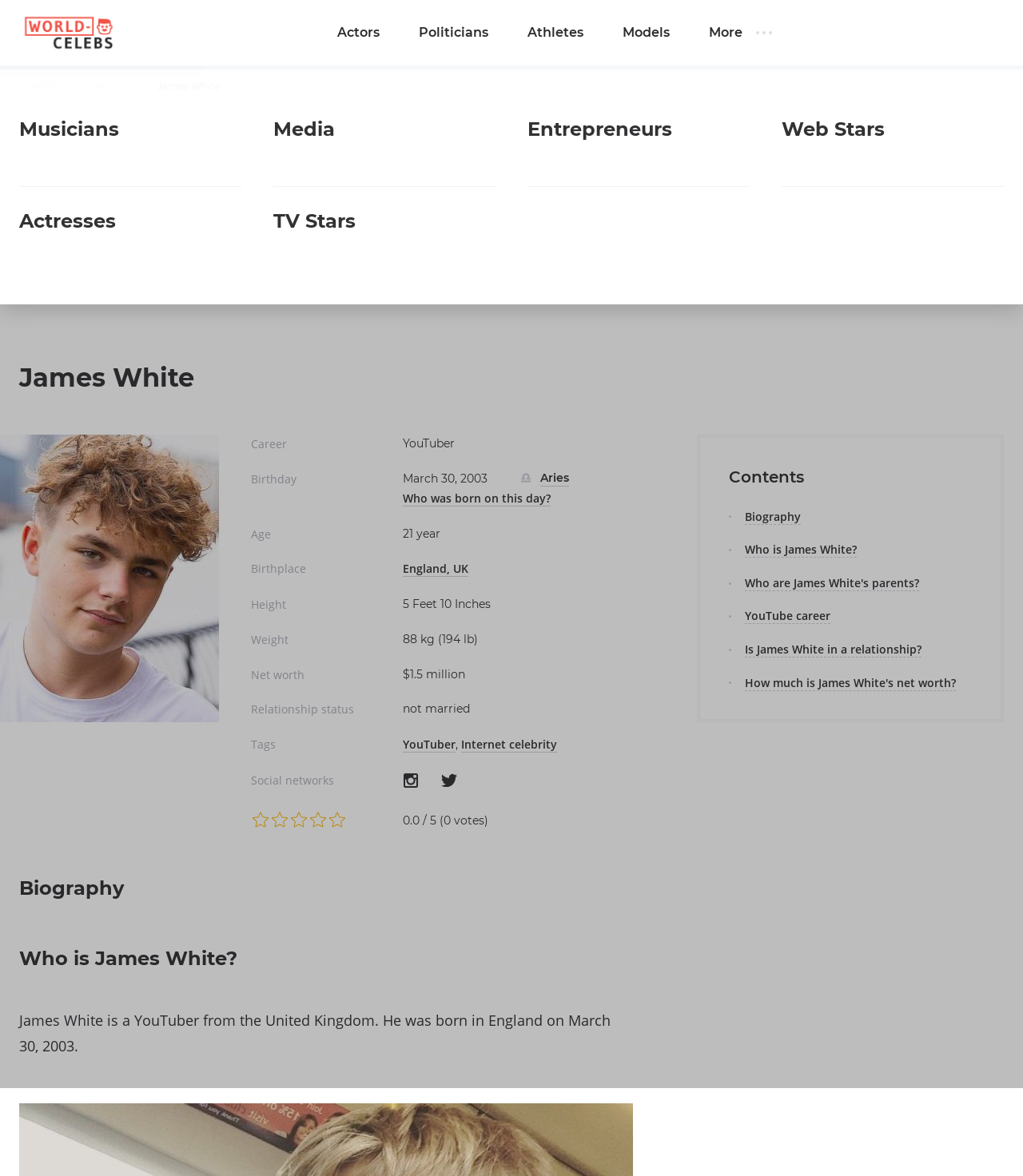Please specify the bounding box coordinates in the format (top-left x, top-left y, bottom-right x, bottom-right y), with all values as floating point numbers between 0 and 1. Identify the bounding box of the UI element described by: last replyJan '21

None